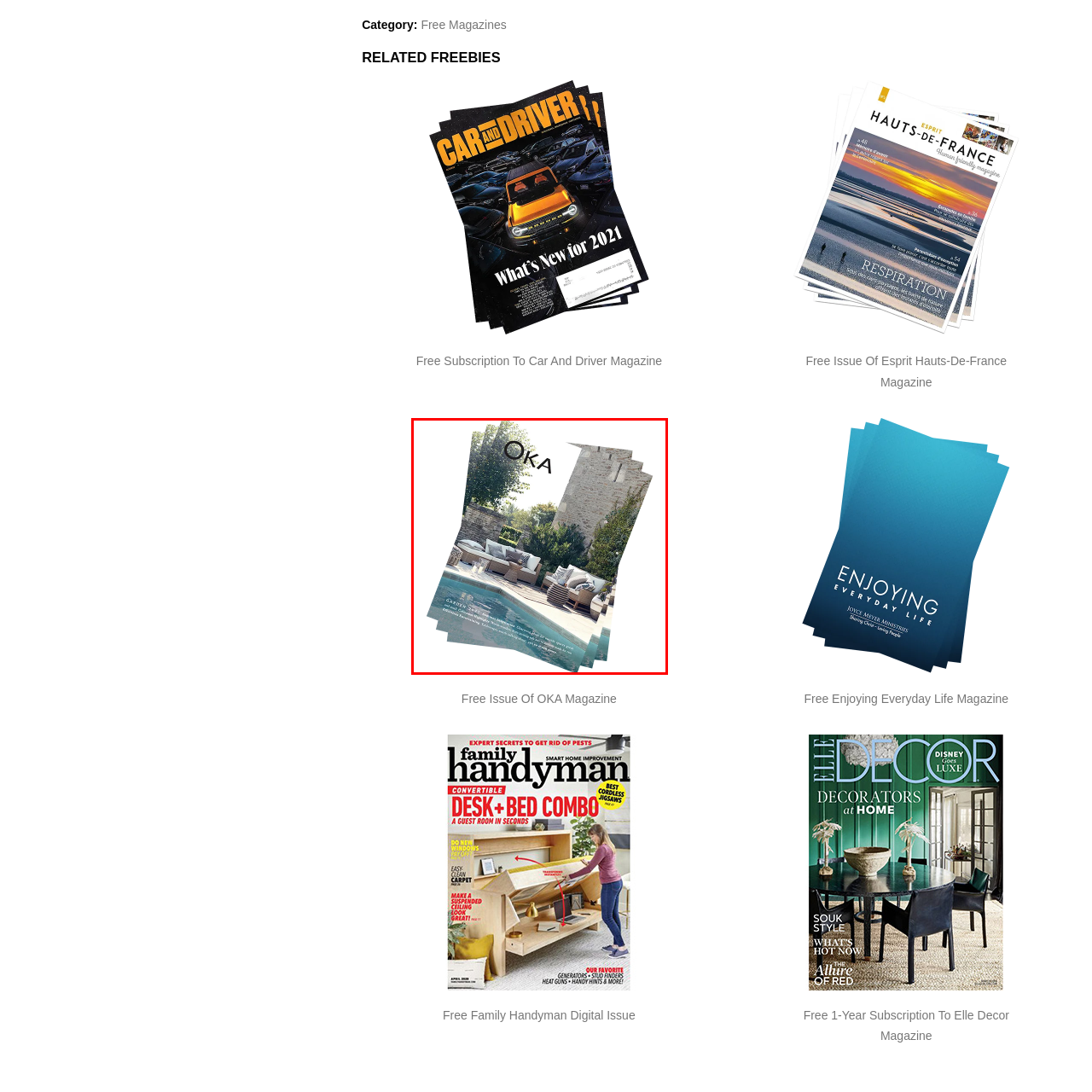Direct your attention to the image encased in a red frame, What surrounds the patio space? Please answer in one word or a brief phrase.

Lush greenery